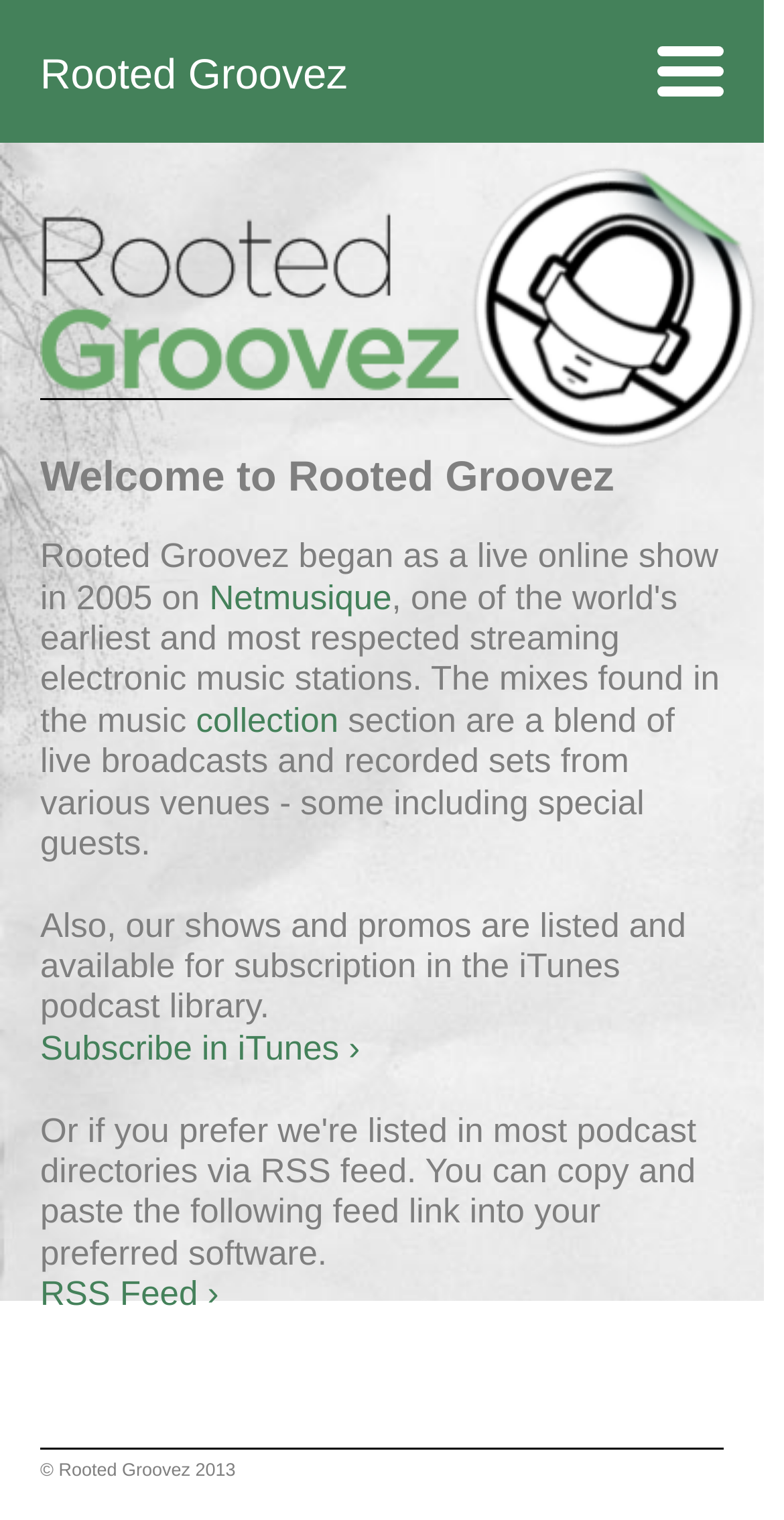Provide a brief response to the question below using one word or phrase:
What was the original format of Rooted Groovez?

Live online show